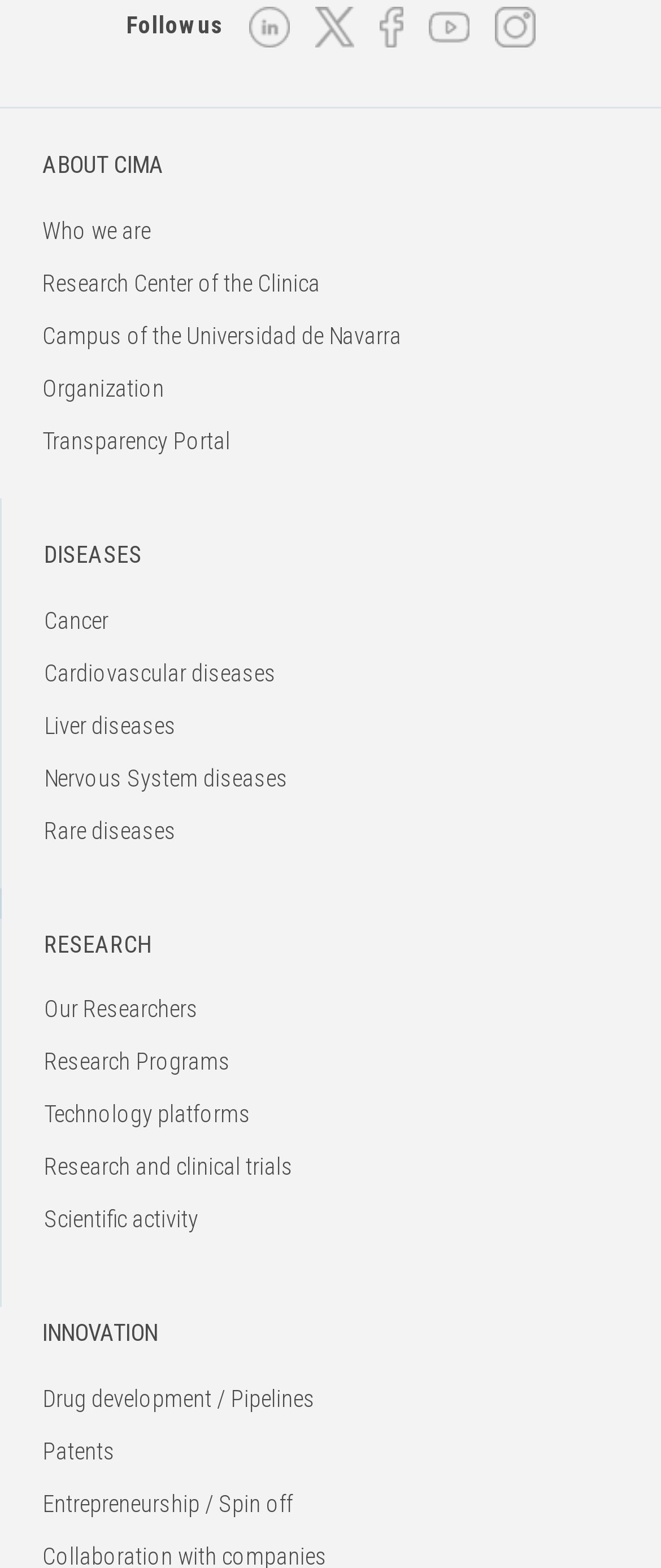What is the first disease listed?
Look at the image and answer the question with a single word or phrase.

Cancer